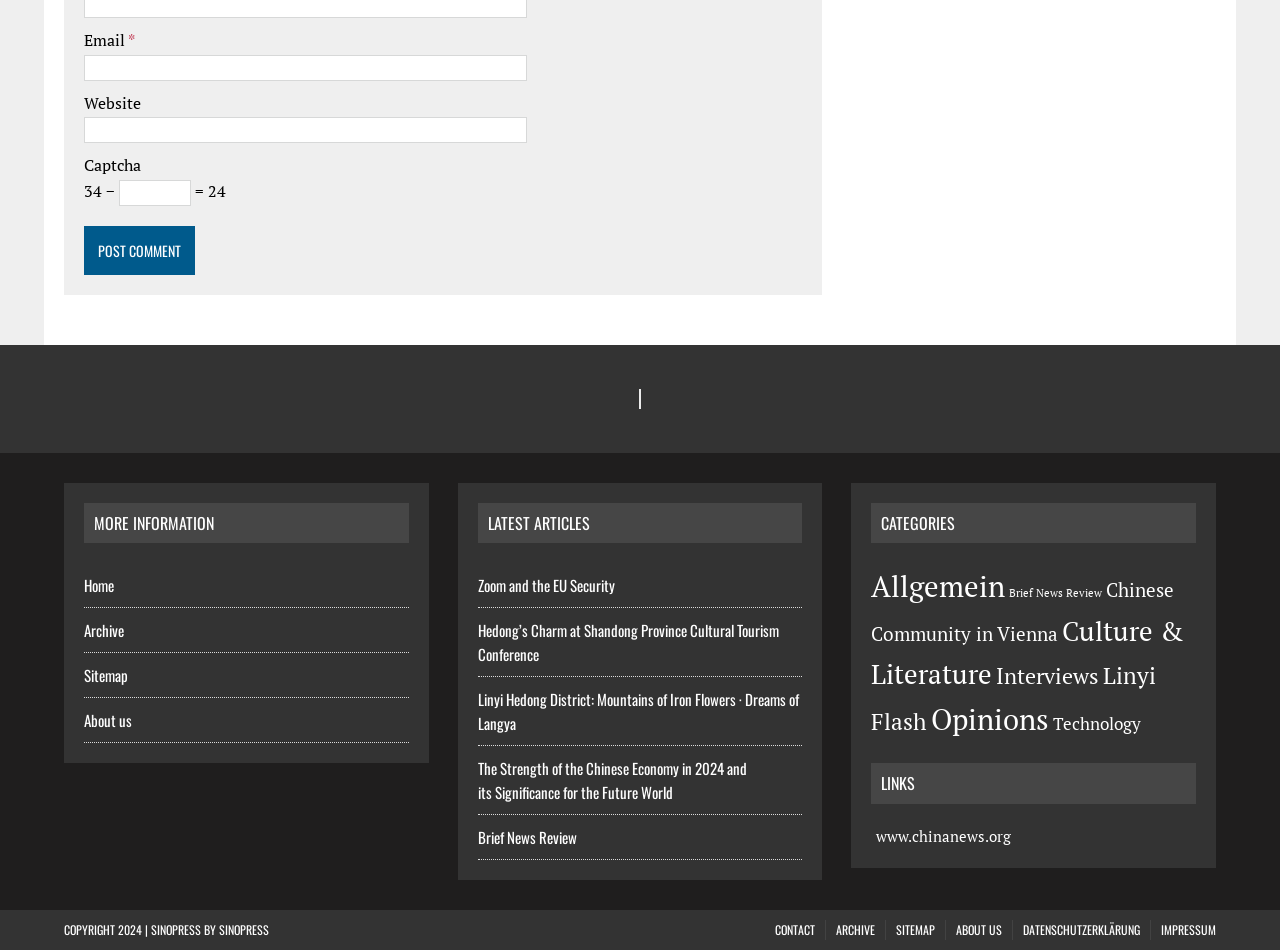Identify the bounding box coordinates for the element that needs to be clicked to fulfill this instruction: "click on 'clickfunnels actionetics price'". Provide the coordinates in the format of four float numbers between 0 and 1: [left, top, right, bottom].

None